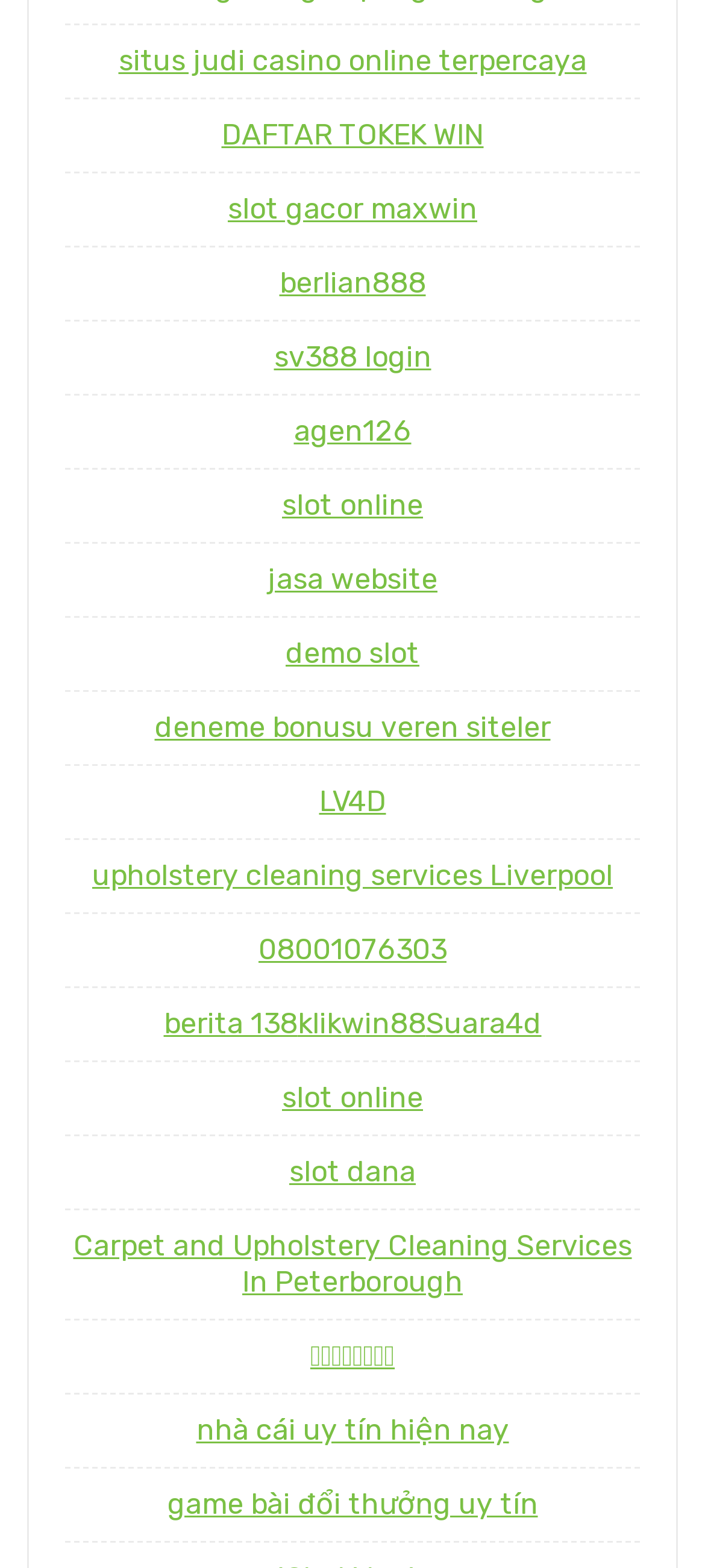Please find the bounding box coordinates of the element that must be clicked to perform the given instruction: "Click on the link to DAFTAR TOKEK WIN". The coordinates should be four float numbers from 0 to 1, i.e., [left, top, right, bottom].

[0.314, 0.075, 0.686, 0.097]